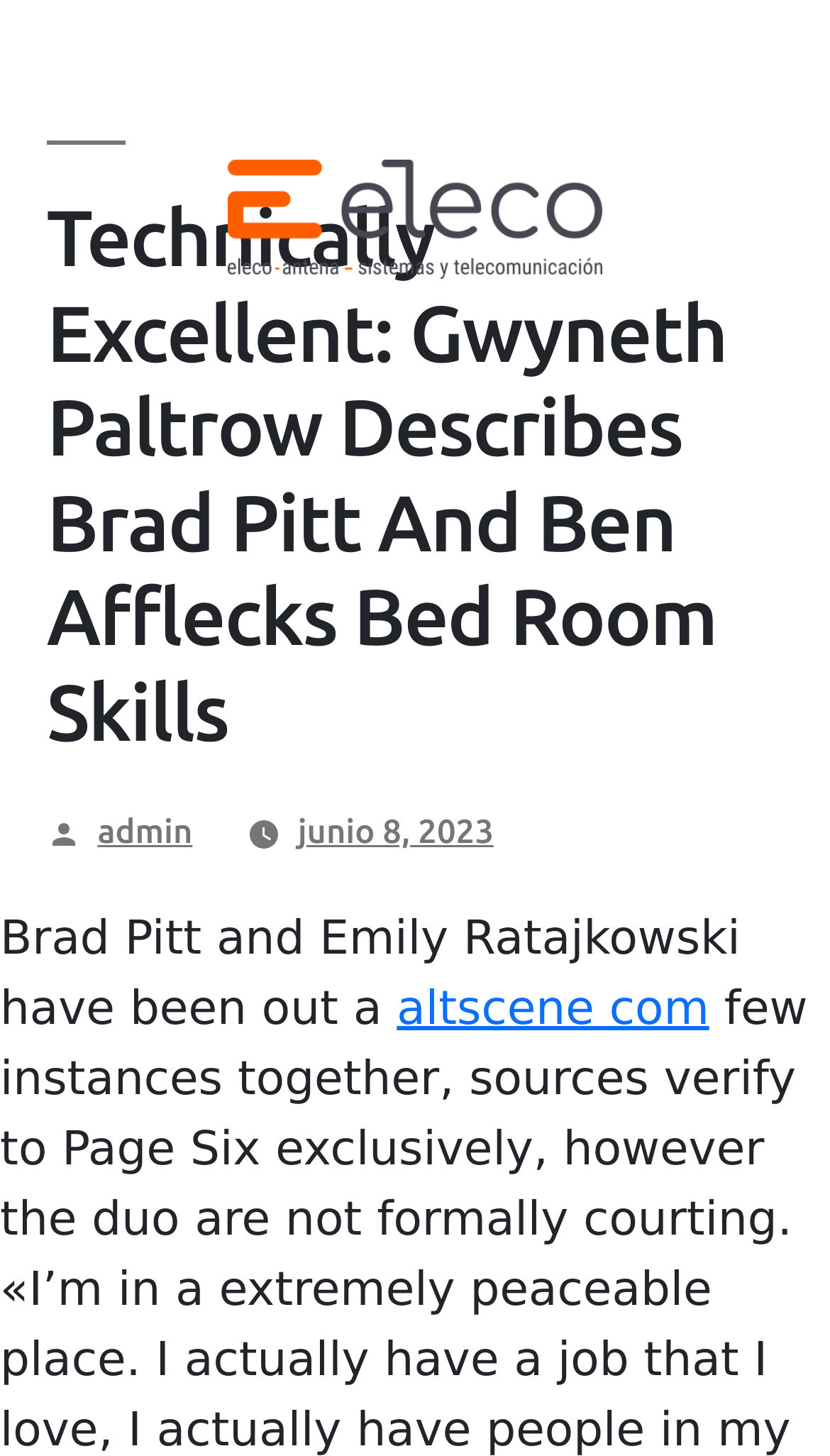What is the purpose of the image?
Based on the screenshot, provide a one-word or short-phrase response.

Illustration